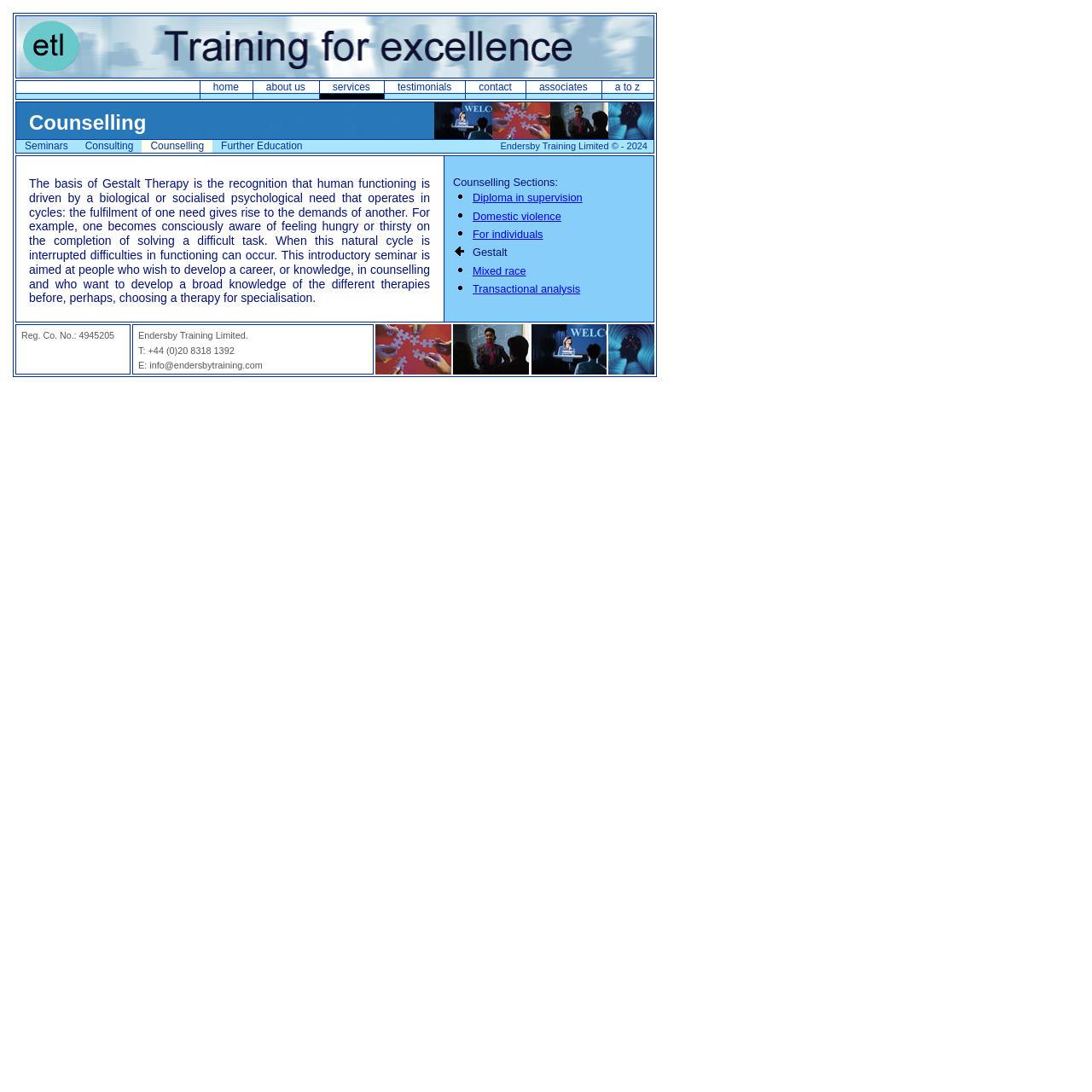Determine the bounding box coordinates for the area you should click to complete the following instruction: "Learn about Diploma in supervision".

[0.433, 0.175, 0.533, 0.187]